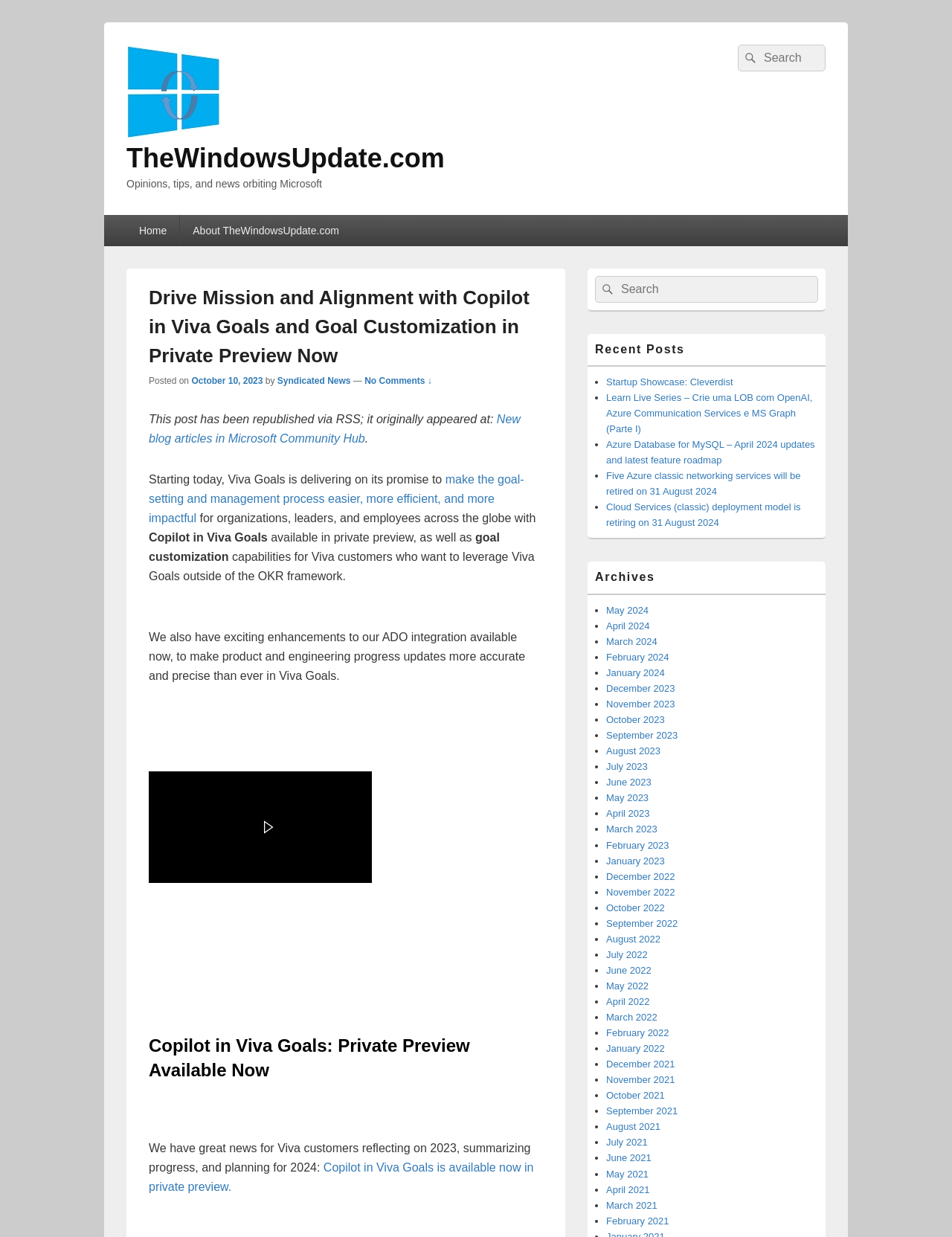Please determine the bounding box coordinates for the UI element described as: "April 2022".

[0.637, 0.805, 0.682, 0.814]